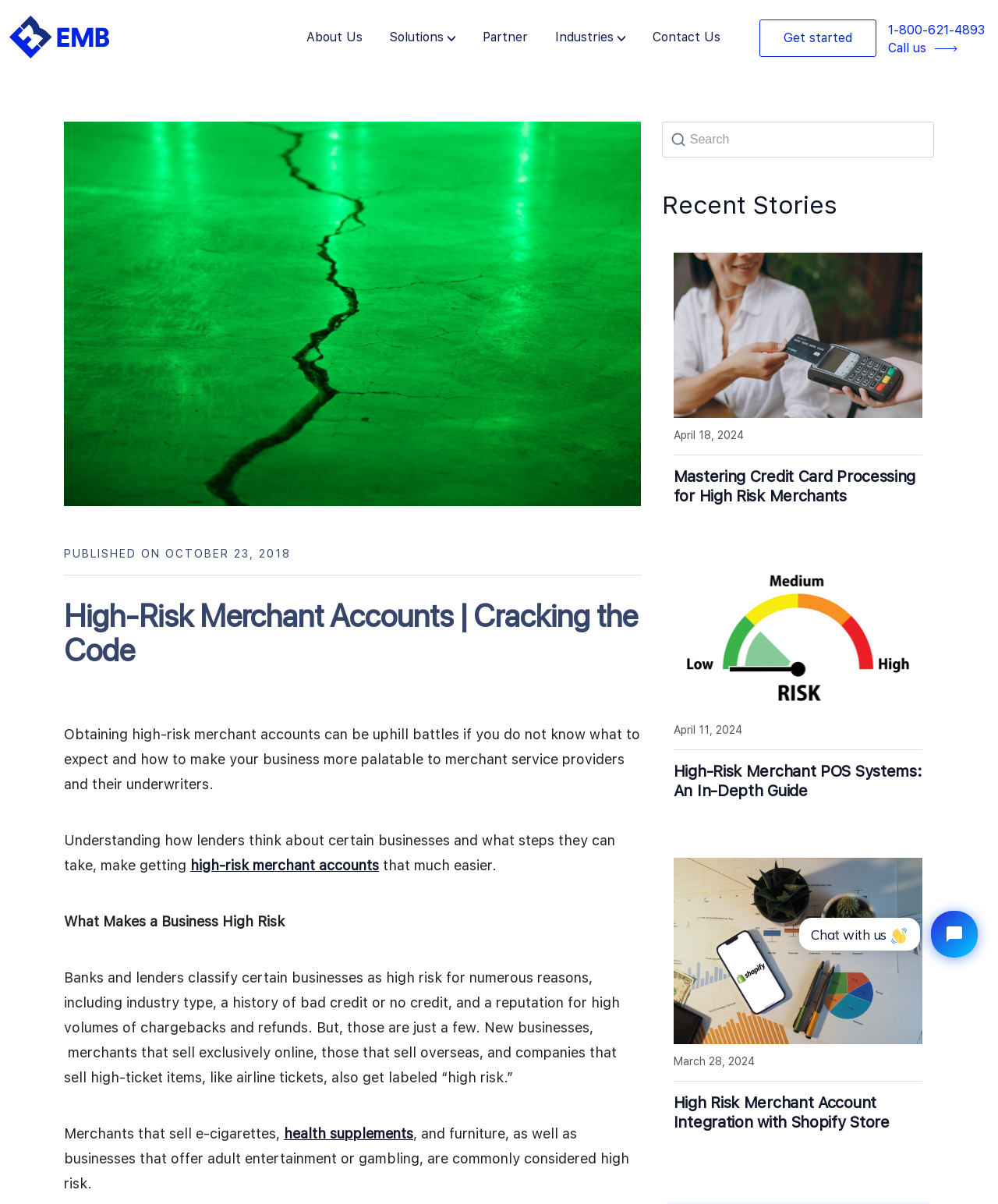What type of businesses are commonly considered high risk?
Answer the question based on the image using a single word or a brief phrase.

E-cigarettes, health supplements, furniture, adult entertainment, gambling